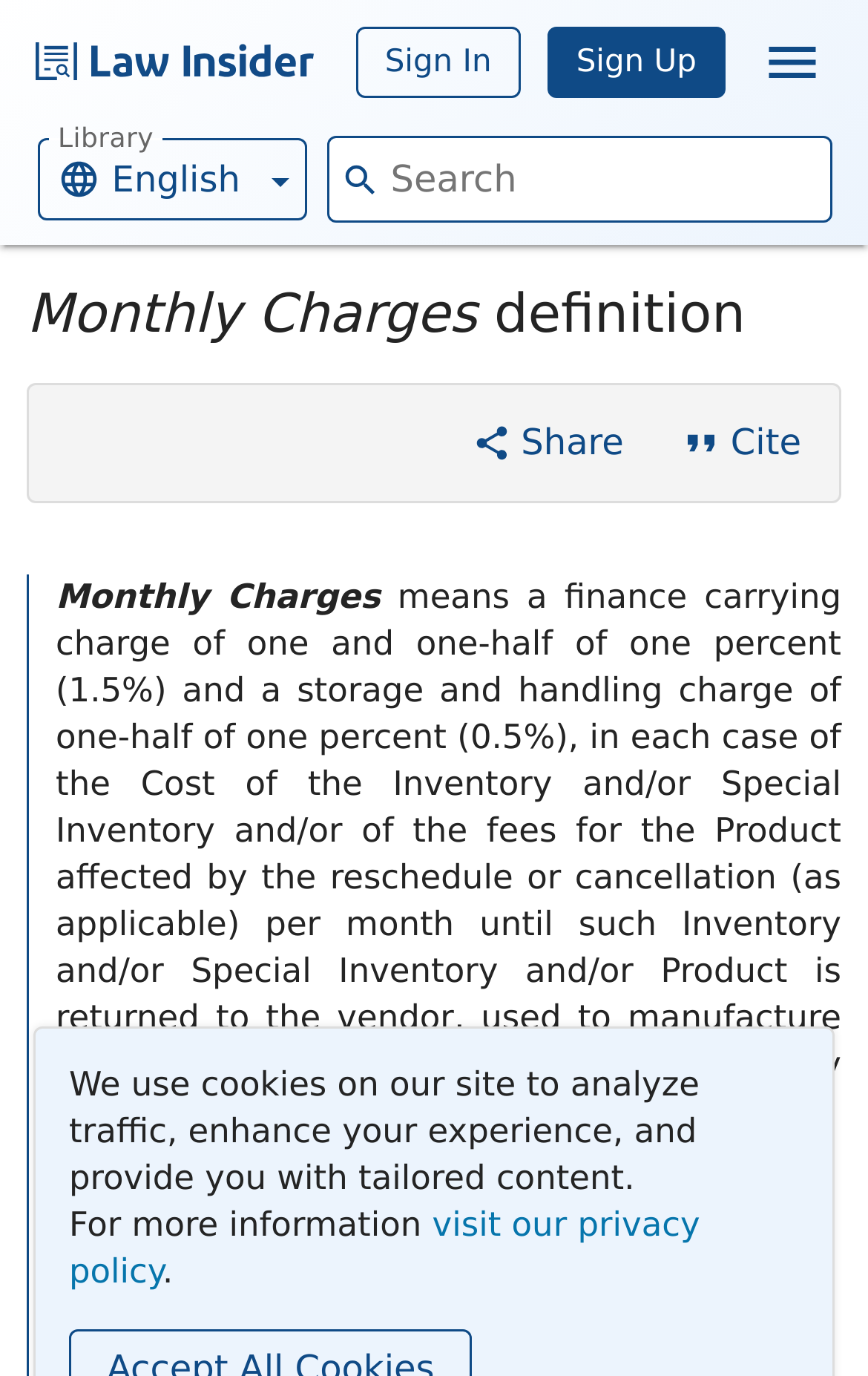How many samples are available for Monthly Charges definition?
Please ensure your answer is as detailed and informative as possible.

The webpage title 'Monthly Charges Definition: 141 Samples | Law Insider' indicates that there are 141 samples available for the definition of Monthly Charges.